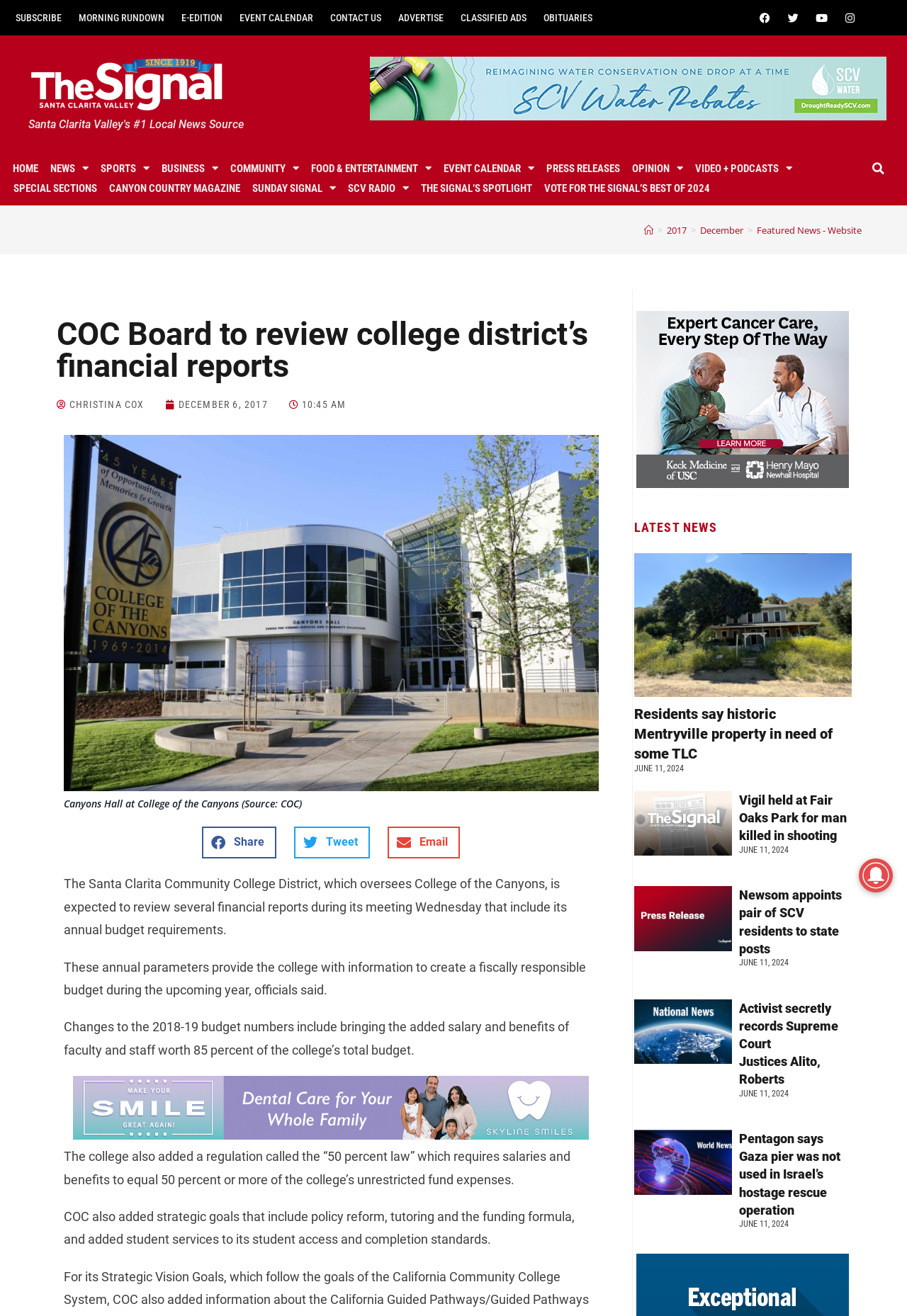What is the name of the park where a vigil was held?
Please provide an in-depth and detailed response to the question.

I found this answer by looking at the article about the vigil held for a man killed in a shooting, where it mentions the location of the vigil as Fair Oaks Park.